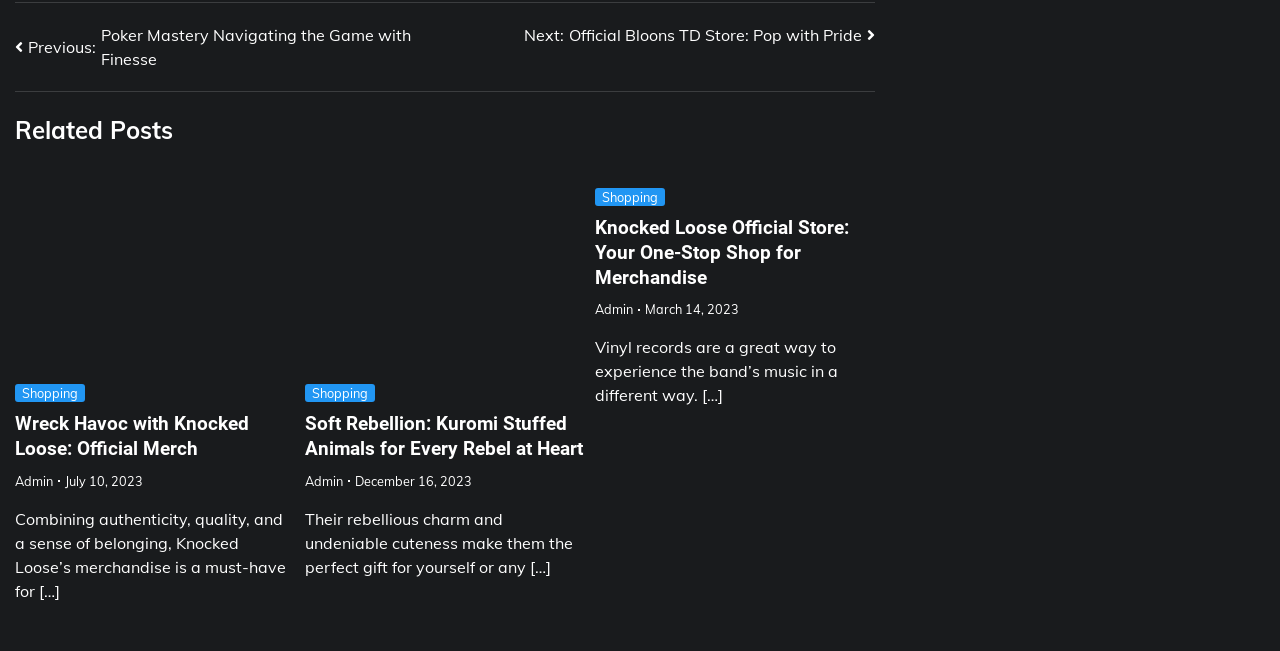Identify the bounding box coordinates of the element that should be clicked to fulfill this task: "View 'Wreck Havoc with Knocked Loose: Official Merch'". The coordinates should be provided as four float numbers between 0 and 1, i.e., [left, top, right, bottom].

[0.012, 0.258, 0.23, 0.559]